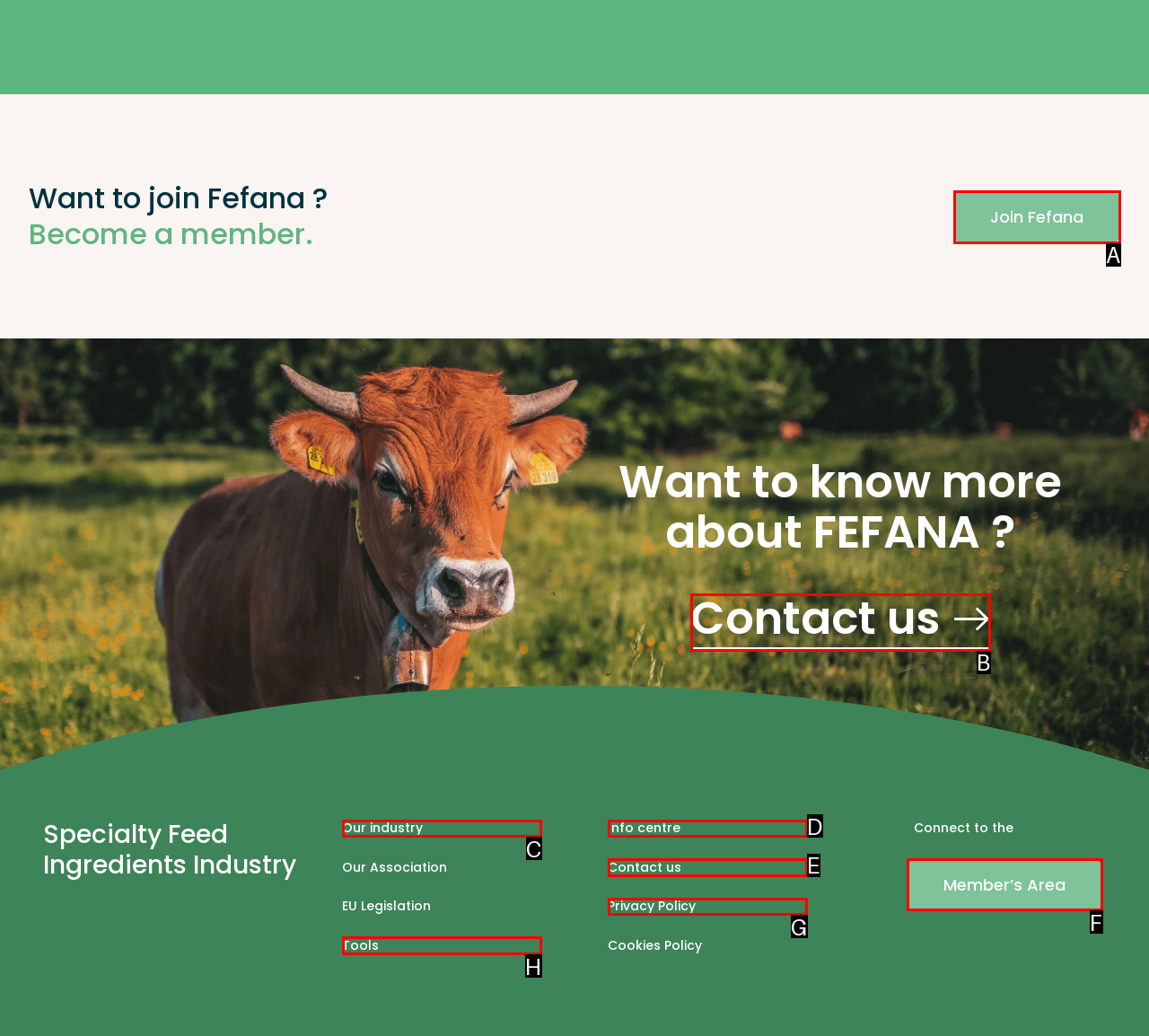Which HTML element should be clicked to complete the following task: Read news about technology?
Answer with the letter corresponding to the correct choice.

None